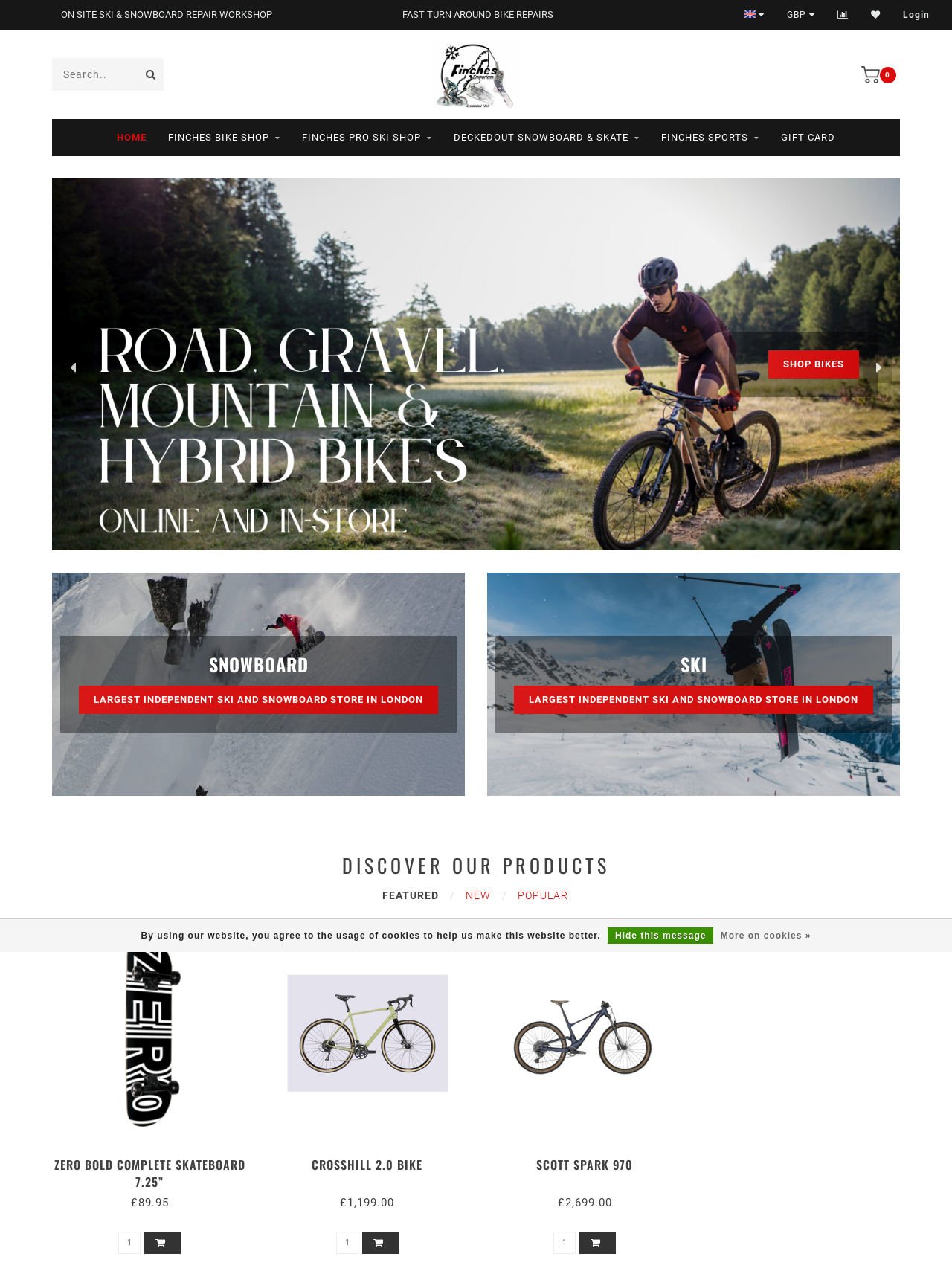How many products are displayed on the homepage?
Using the screenshot, give a one-word or short phrase answer.

3